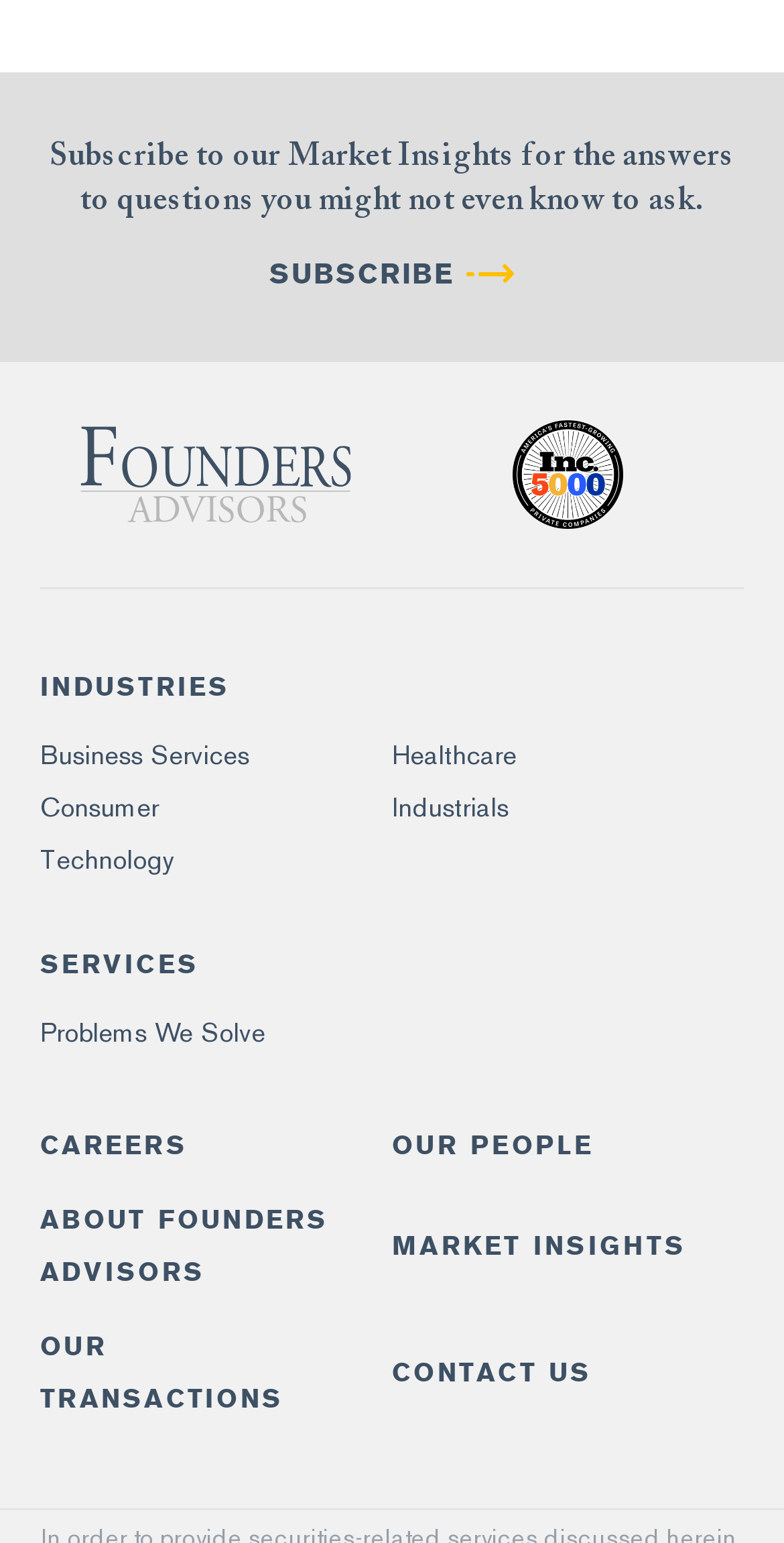How many industries are listed on the webpage?
Using the information from the image, give a concise answer in one word or a short phrase.

5